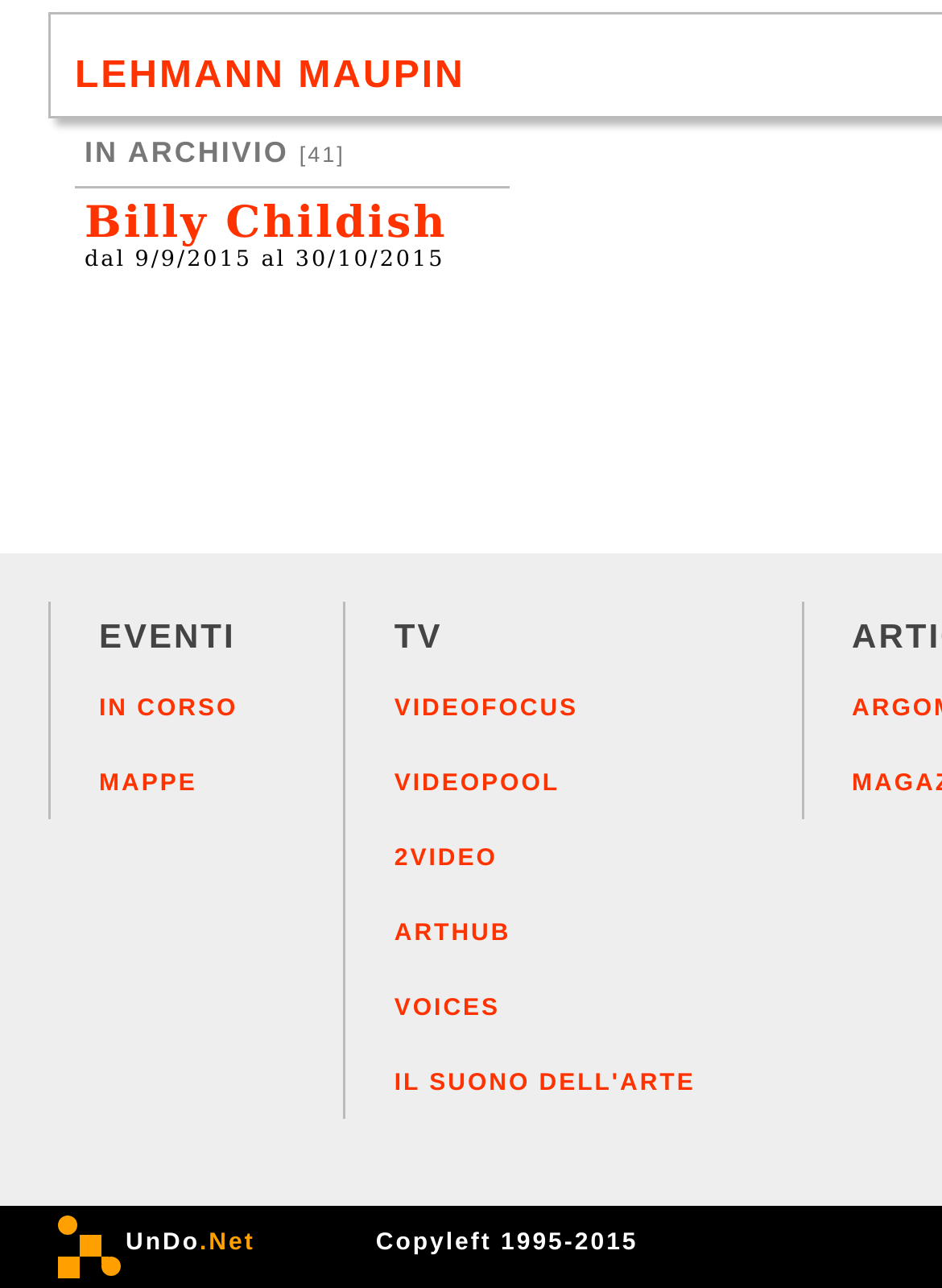Locate the bounding box coordinates of the area where you should click to accomplish the instruction: "explore ARTHUB".

[0.419, 0.716, 0.542, 0.736]